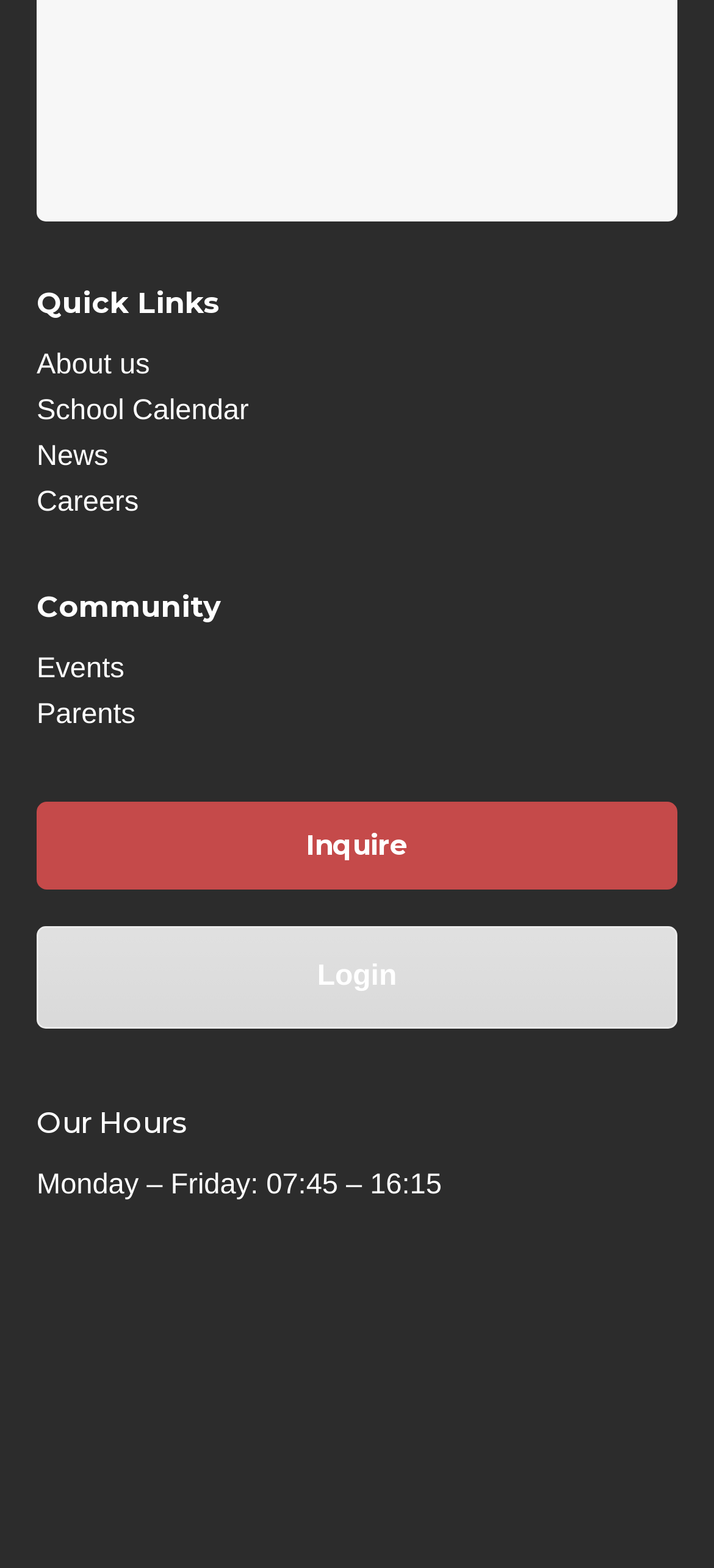Respond concisely with one word or phrase to the following query:
What is the first quick link?

About us